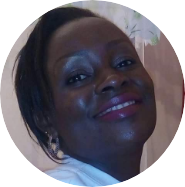Please respond to the question with a concise word or phrase:
What is the purpose of the photograph?

Testimonial for Potensheer